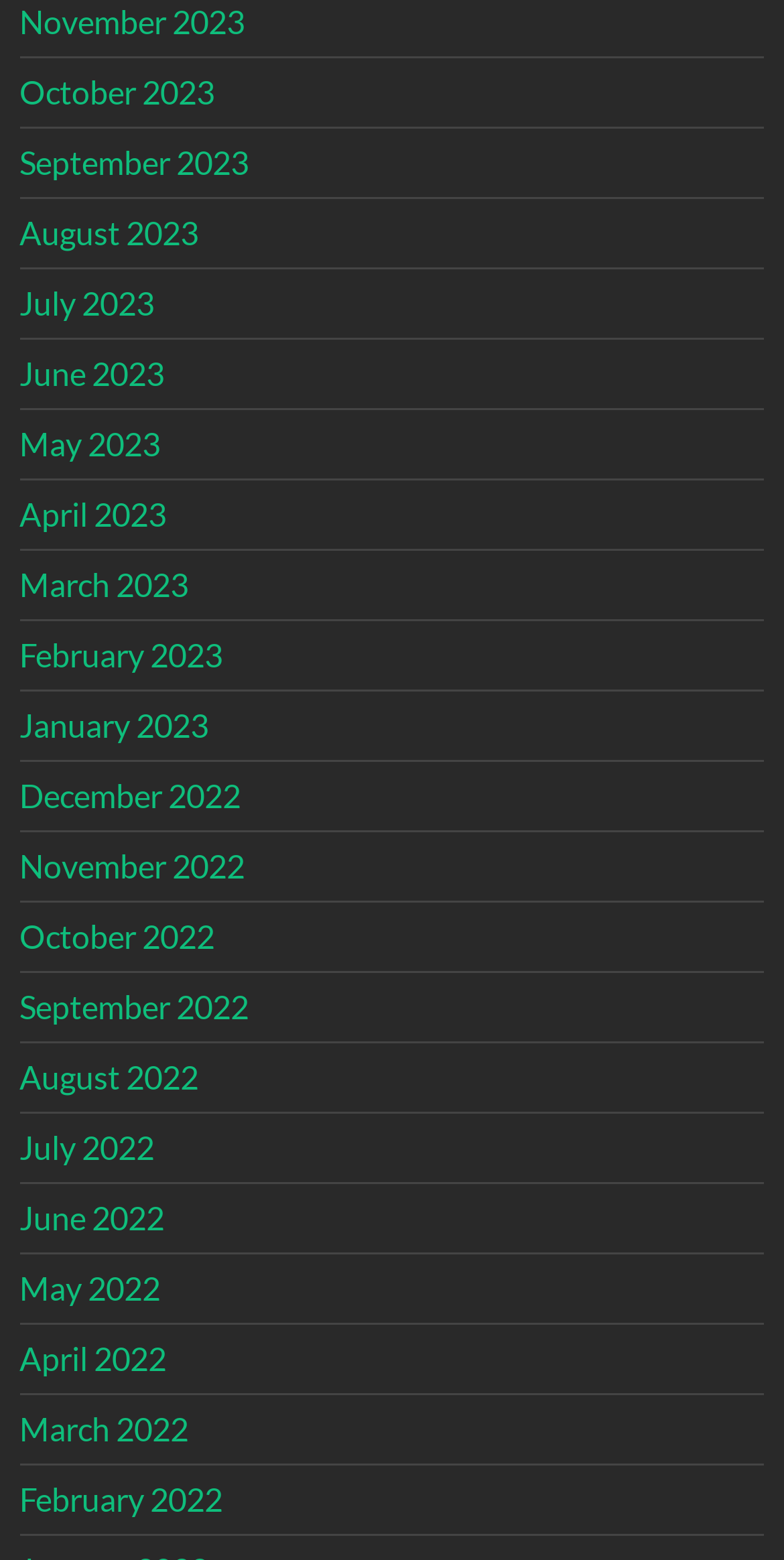Are the months listed in chronological order?
Answer the question based on the image using a single word or a brief phrase.

No